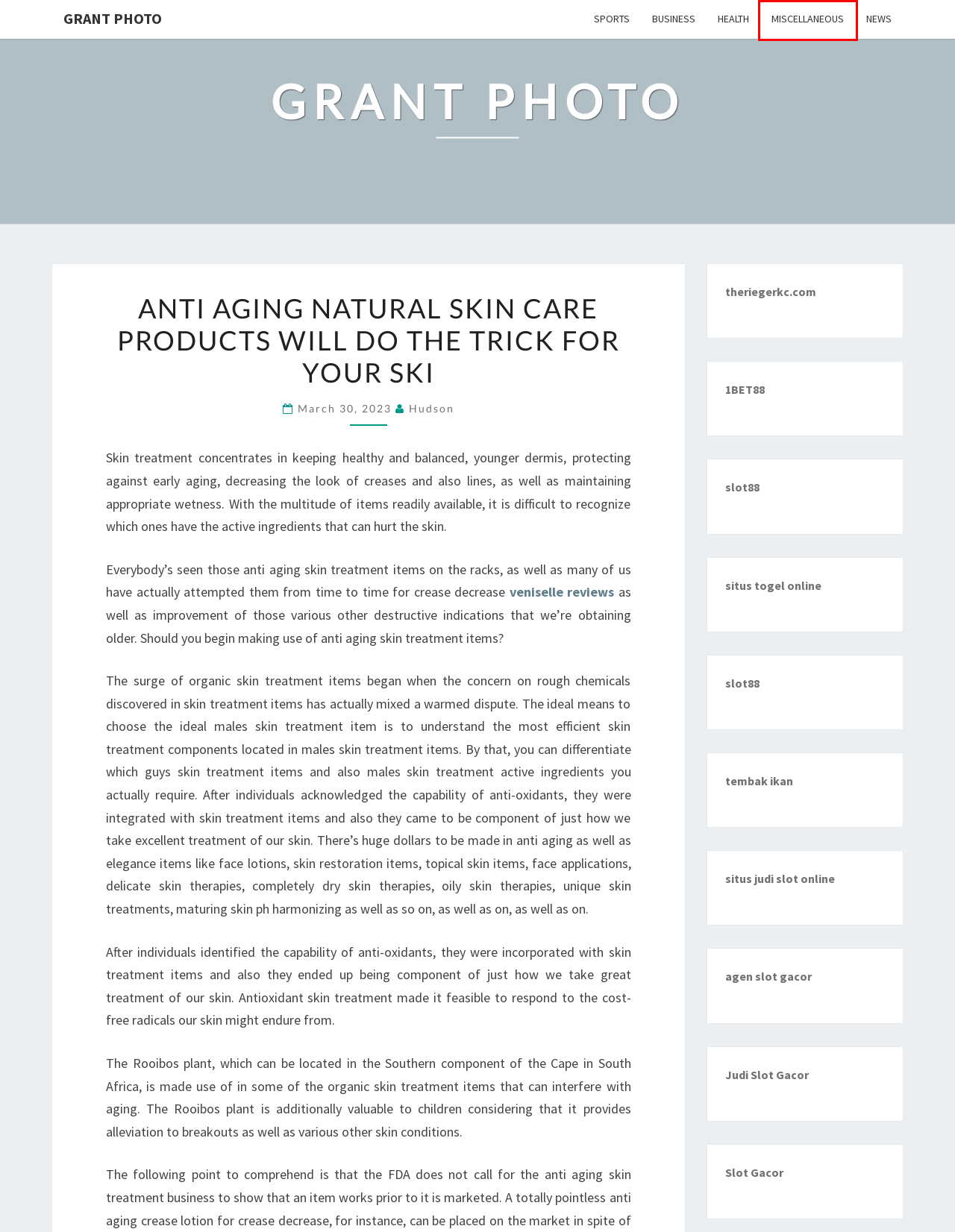Given a webpage screenshot with a UI element marked by a red bounding box, choose the description that best corresponds to the new webpage that will appear after clicking the element. The candidates are:
A. Miscellaneous – Grant Photo
B. Hari88: Daftar Login Situs Main Demo Slot Online Gacor Hari Ini
C. S2SLOT | Situs Layanan Judi Slot Gacor Terpercaya di Indonesia
D. Mahjong288 : Bandar Online Mahjong Ways Terpercaya Depo Kilat
E. SLOT88 : SLOT88JP Masa Iya Ada Situs Judi Slot Online JP Paling Gacor
F. Nisarg – WordPress theme | WordPress.org
G. Grant Photo
H. Business – Grant Photo

A